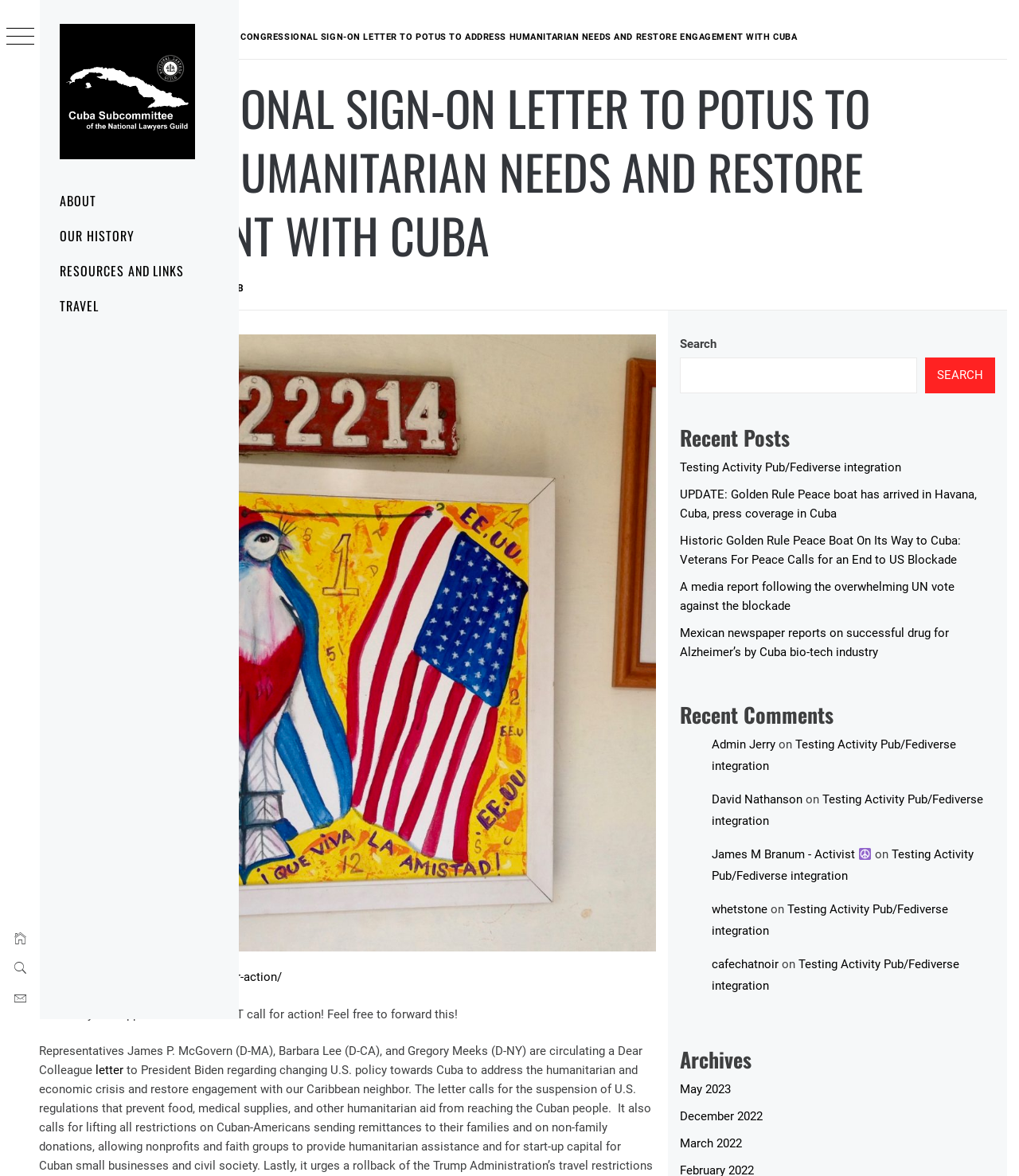Provide the bounding box coordinates of the HTML element this sentence describes: "Testing Activity Pub/Fediverse integration". The bounding box coordinates consist of four float numbers between 0 and 1, i.e., [left, top, right, bottom].

[0.74, 0.401, 0.957, 0.413]